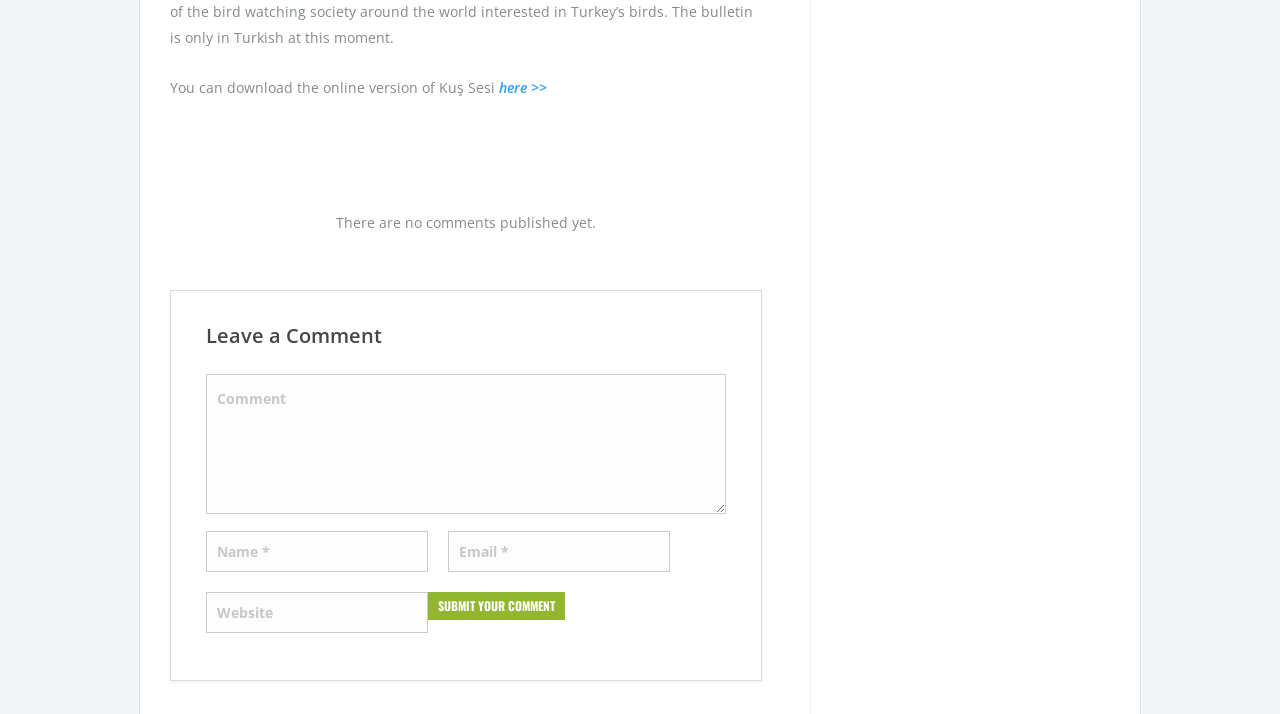Utilize the information from the image to answer the question in detail:
How many required fields are there in the comment form?

The comment form contains four textboxes: Comment, Name, Email, and Website. The 'required: True' attribute is present for the Comment, Name, and Email textboxes, indicating that they are required fields. Therefore, there are three required fields in the comment form.